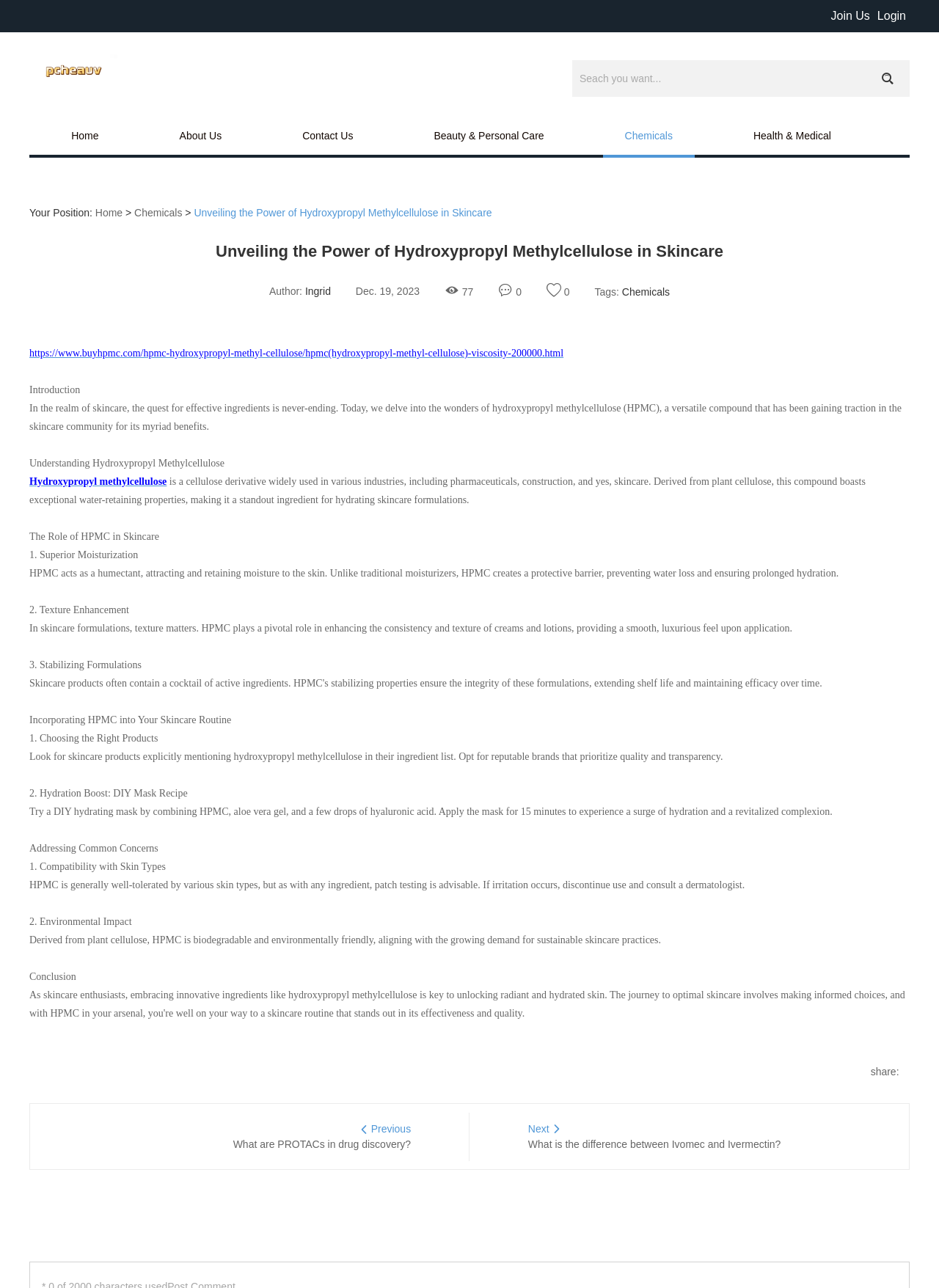Please provide a one-word or short phrase answer to the question:
What is the date of the current article?

Dec. 19, 2023